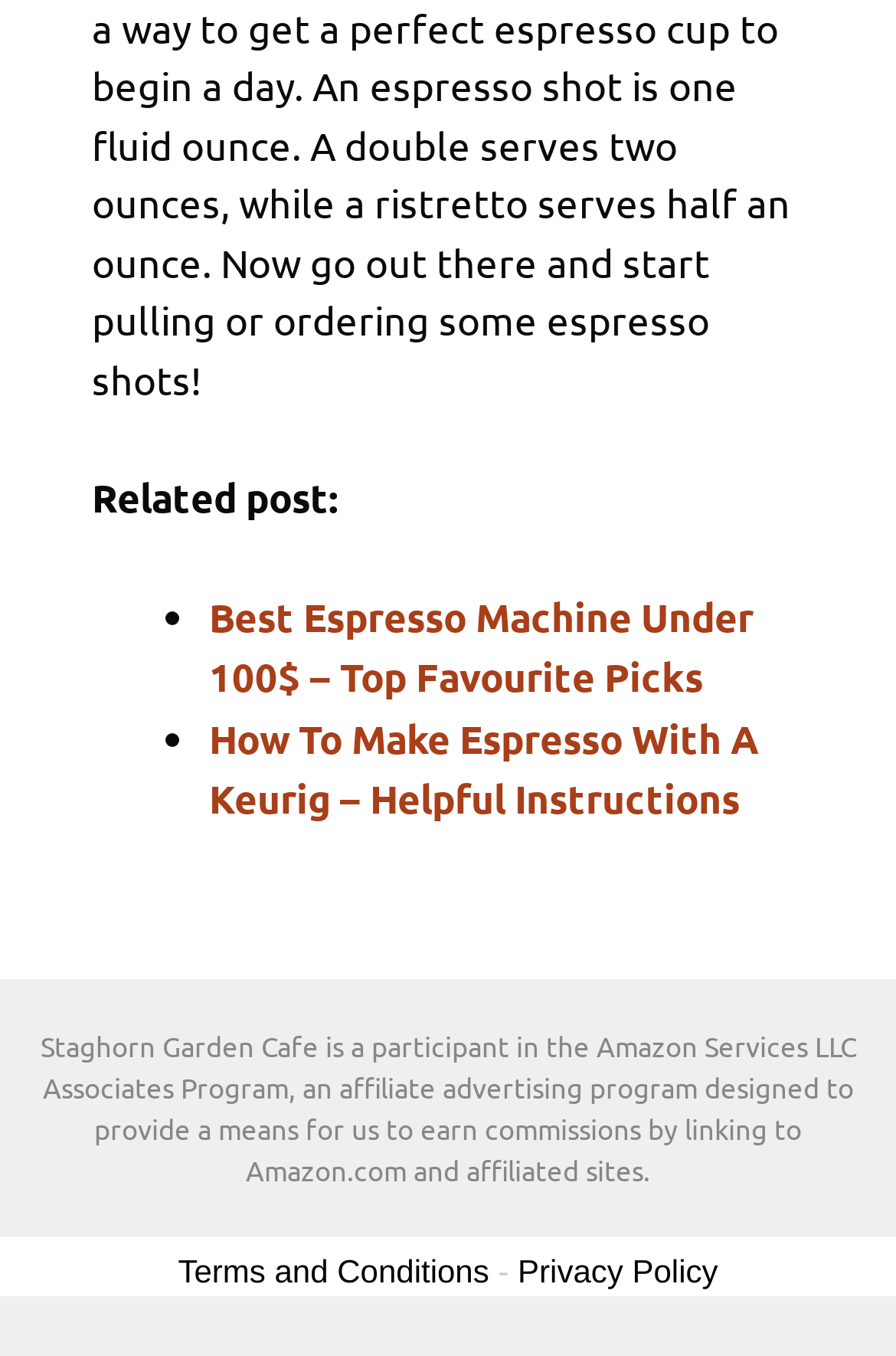Please provide a brief answer to the following inquiry using a single word or phrase:
How many links are at the bottom of the webpage?

2